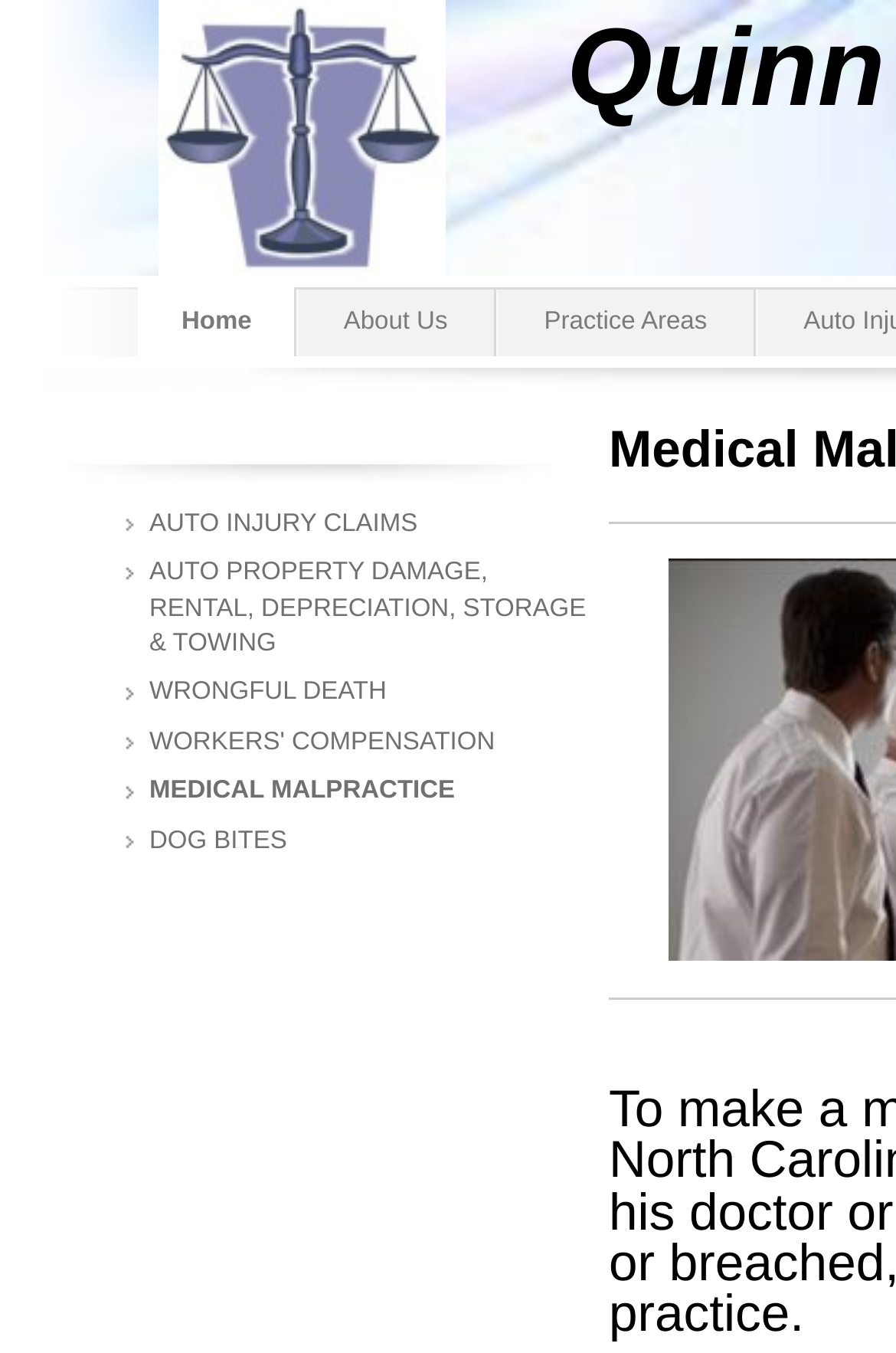Identify the bounding box coordinates of the region that needs to be clicked to carry out this instruction: "learn about medical malpractice cases". Provide these coordinates as four float numbers ranging from 0 to 1, i.e., [left, top, right, bottom].

[0.128, 0.568, 0.667, 0.604]